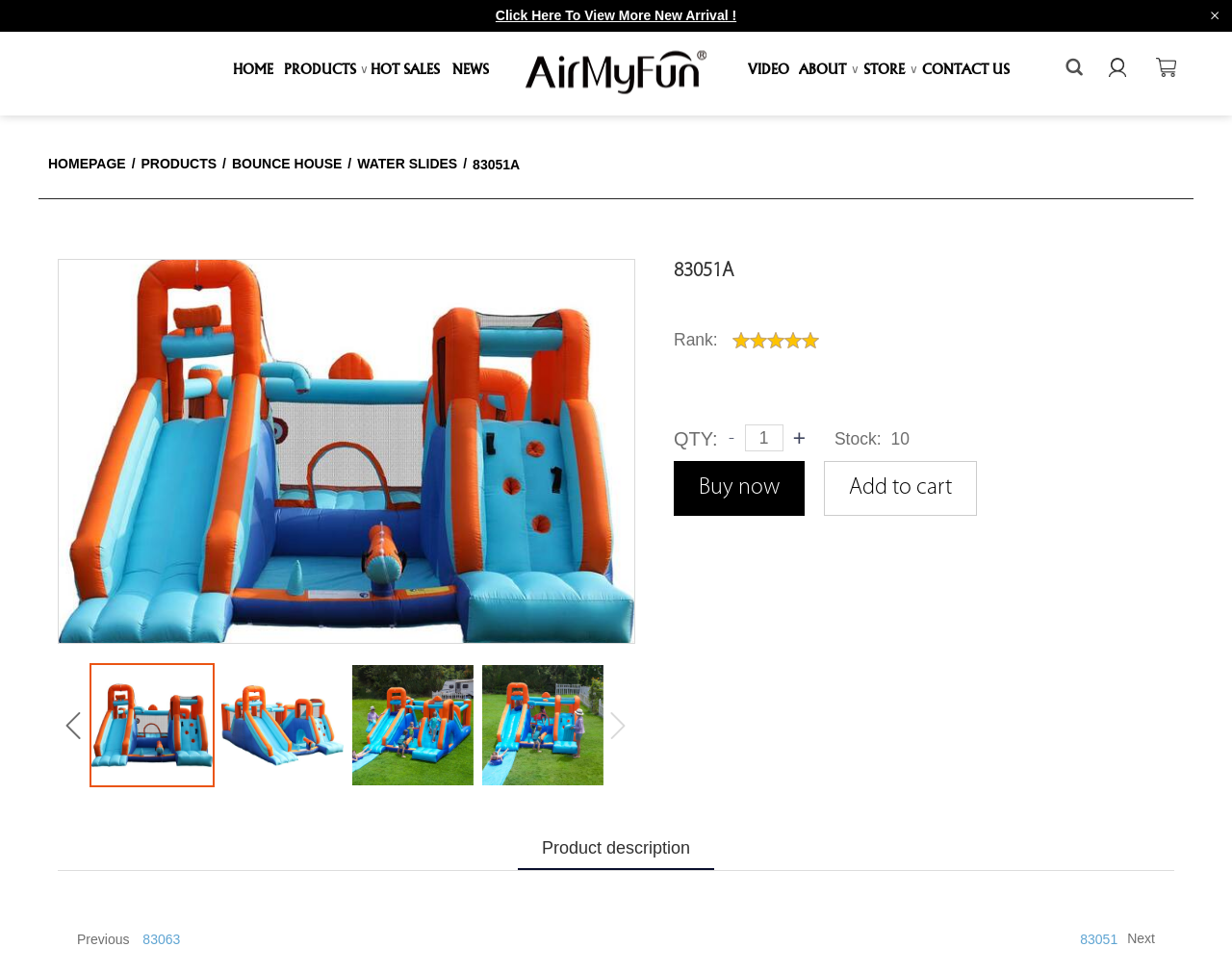What are the main categories of products?
From the details in the image, answer the question comprehensively.

Based on the webpage, the main categories of products are listed under the 'PRODUCTS' heading, which includes 'Pool Float', 'SWIM RINGS', 'POOL FLOATS', 'KIDS FLOATS', 'SPRINKLERS', 'POOL TOYS&GAMES', 'Bounce House', 'WATER SLIDES', and 'CASTLE HOUSE'.